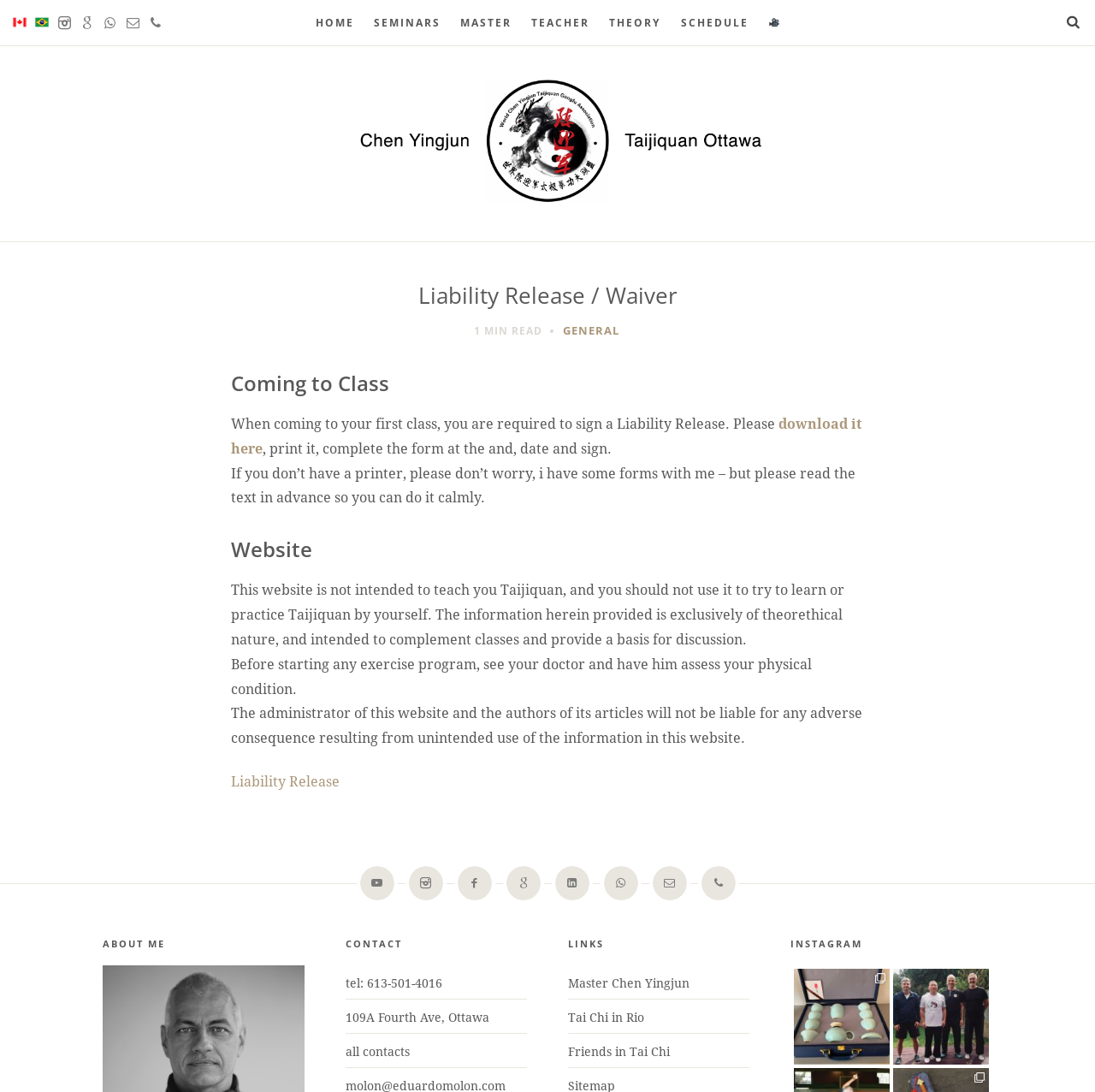Identify the bounding box coordinates of the specific part of the webpage to click to complete this instruction: "View Master Chen Yingjun's page".

[0.519, 0.894, 0.63, 0.907]